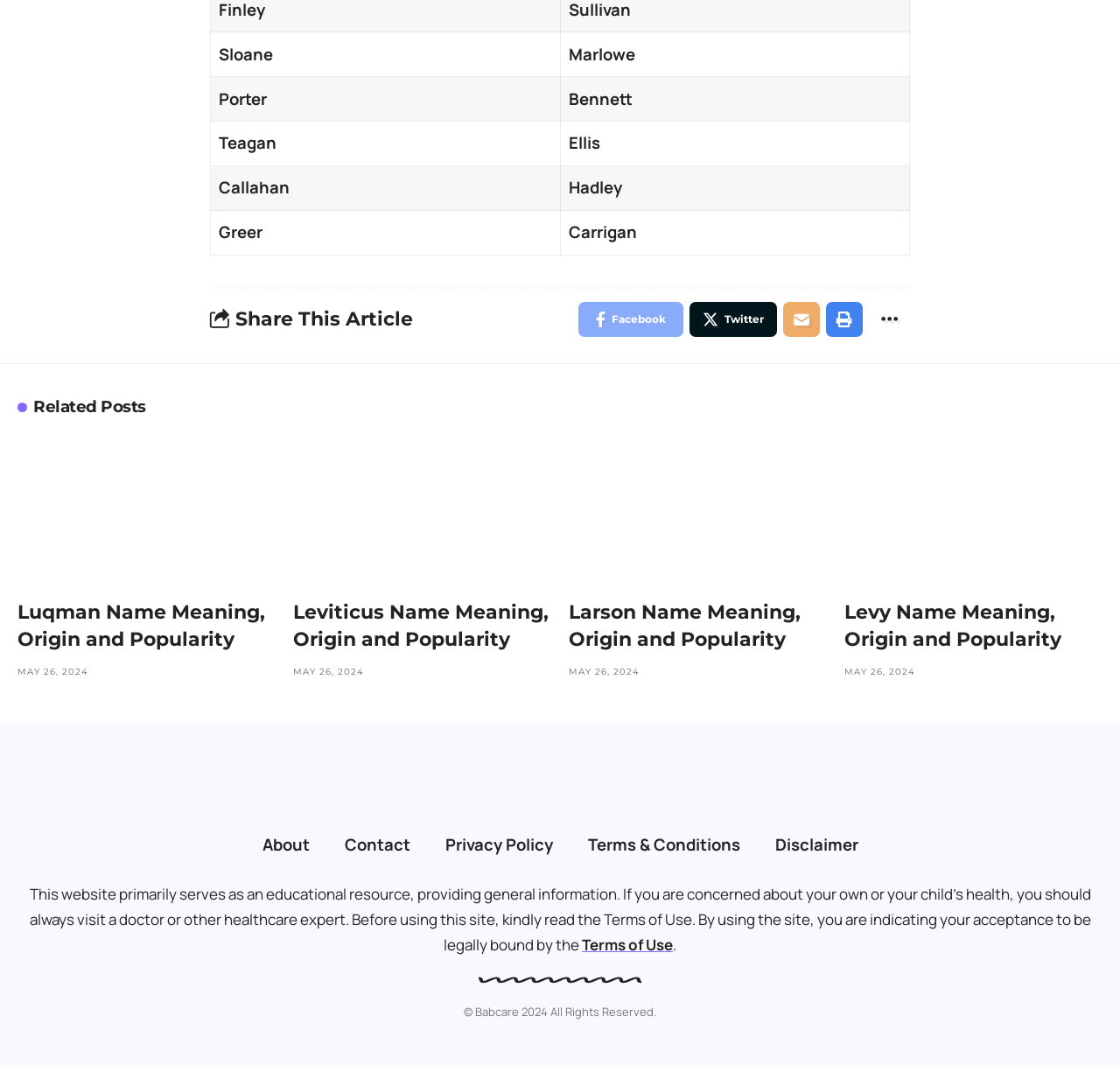Pinpoint the bounding box coordinates of the clickable area necessary to execute the following instruction: "Check the Related Posts". The coordinates should be given as four float numbers between 0 and 1, namely [left, top, right, bottom].

[0.03, 0.372, 0.13, 0.391]